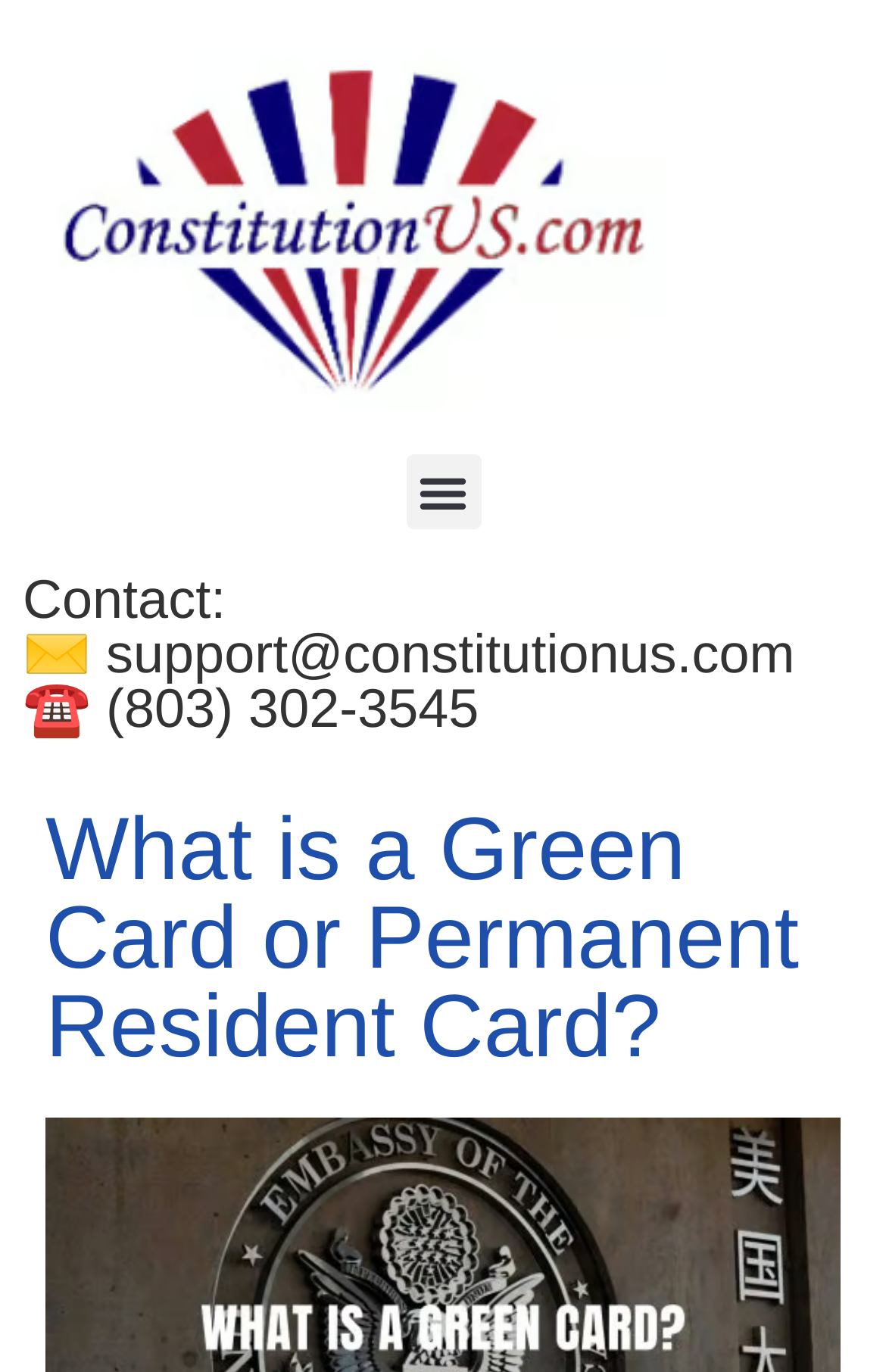What is the email address for support?
Using the image as a reference, answer the question in detail.

I found a heading element with the text 'Contact: ✉️ support@constitutionus.com ☎️ Link 14', which contains the email address for support.